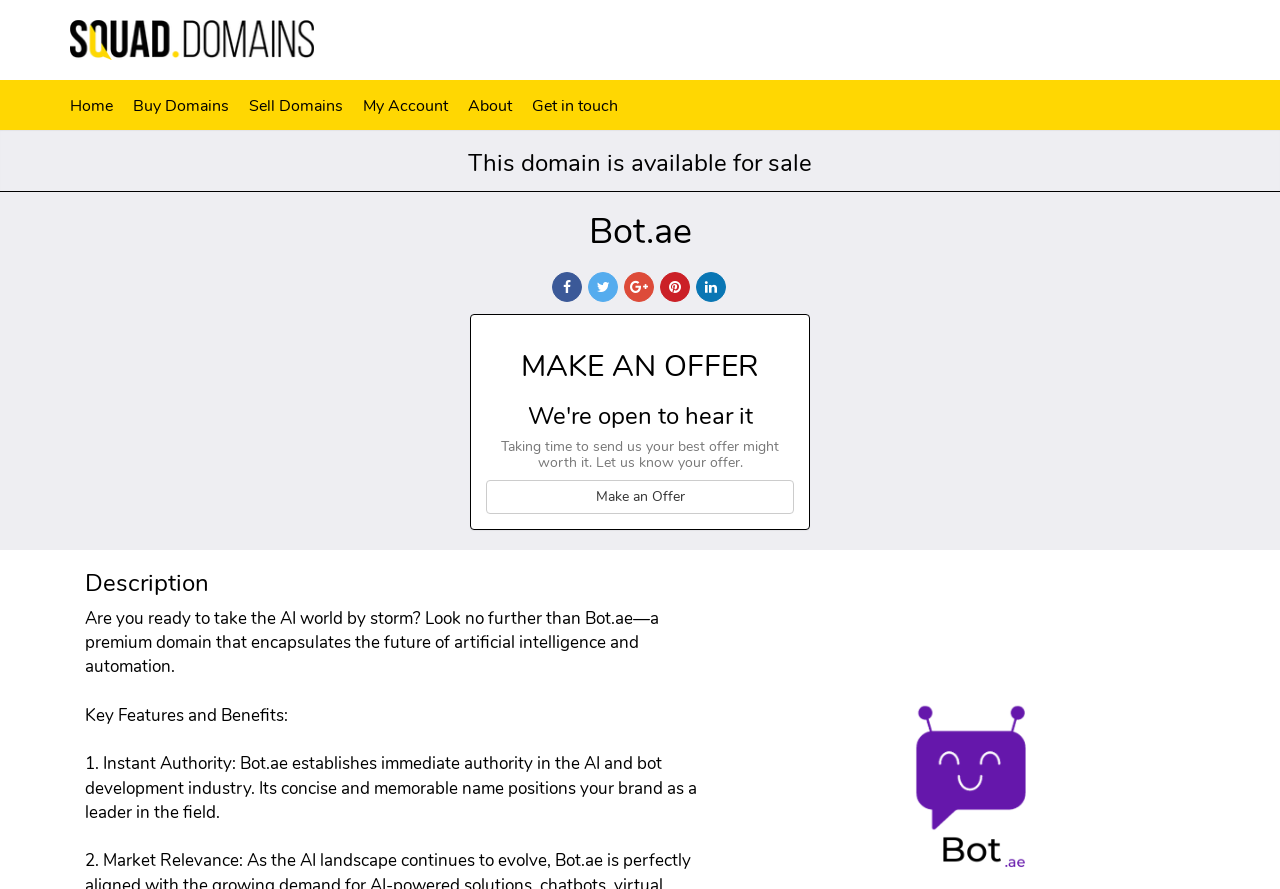Kindly determine the bounding box coordinates for the clickable area to achieve the given instruction: "Click the site logo".

[0.055, 0.031, 0.245, 0.056]